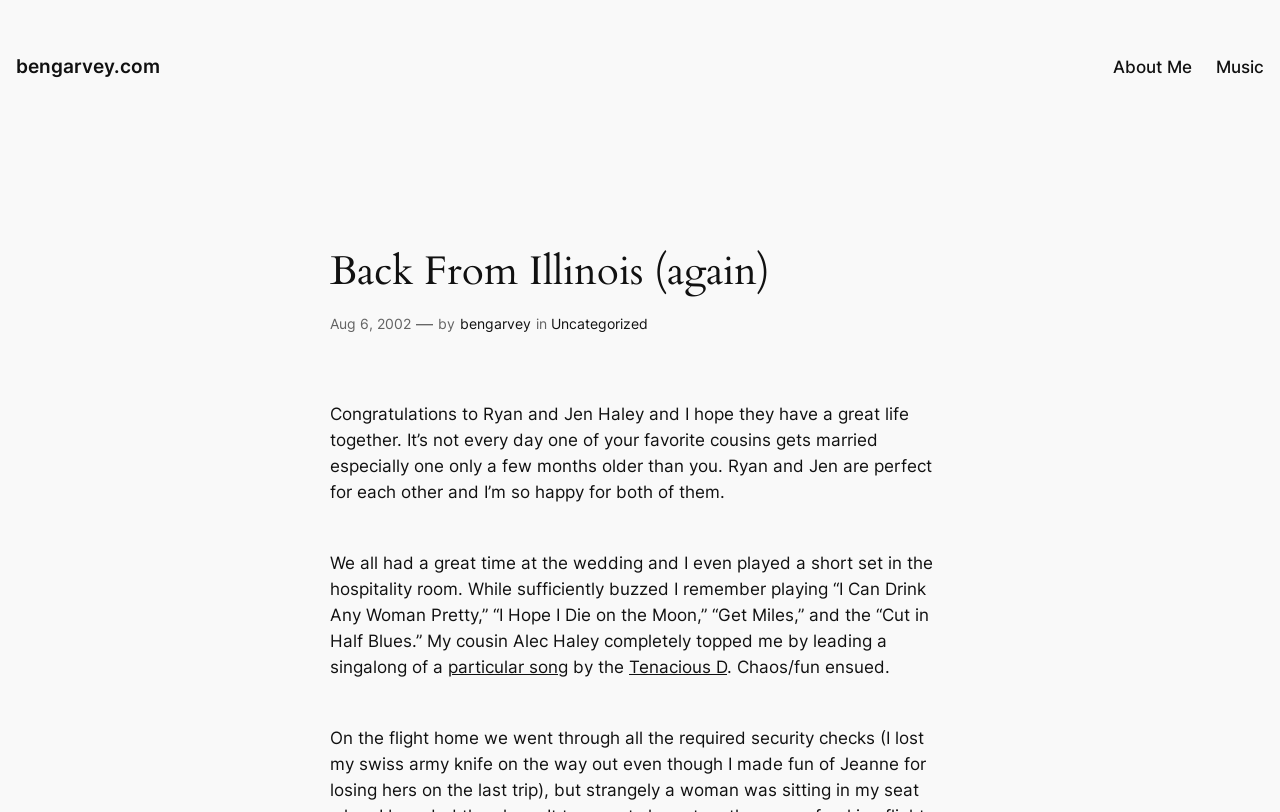Show the bounding box coordinates of the region that should be clicked to follow the instruction: "go to about me page."

[0.87, 0.066, 0.931, 0.098]